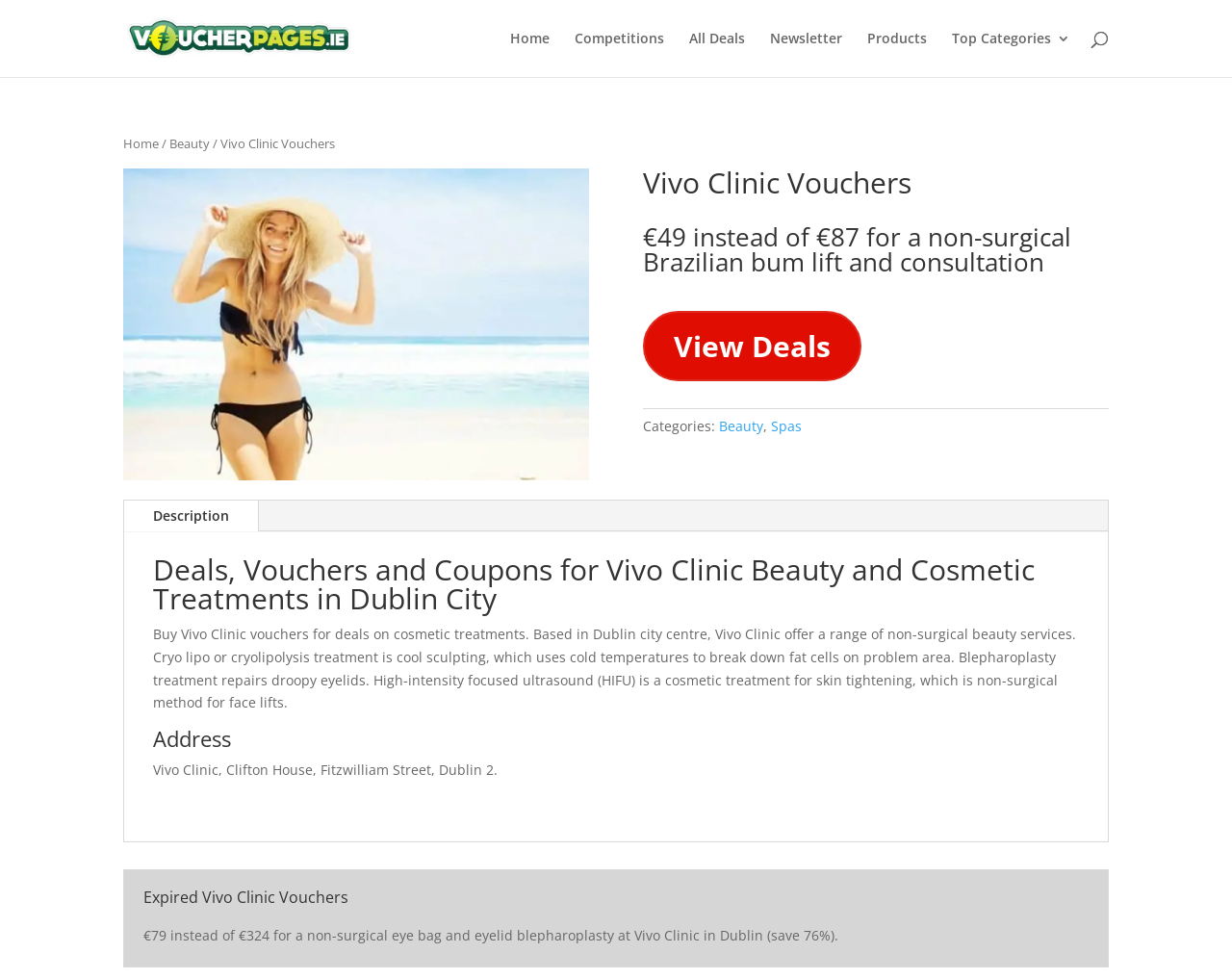Extract the main heading from the webpage content.

Vivo Clinic Vouchers